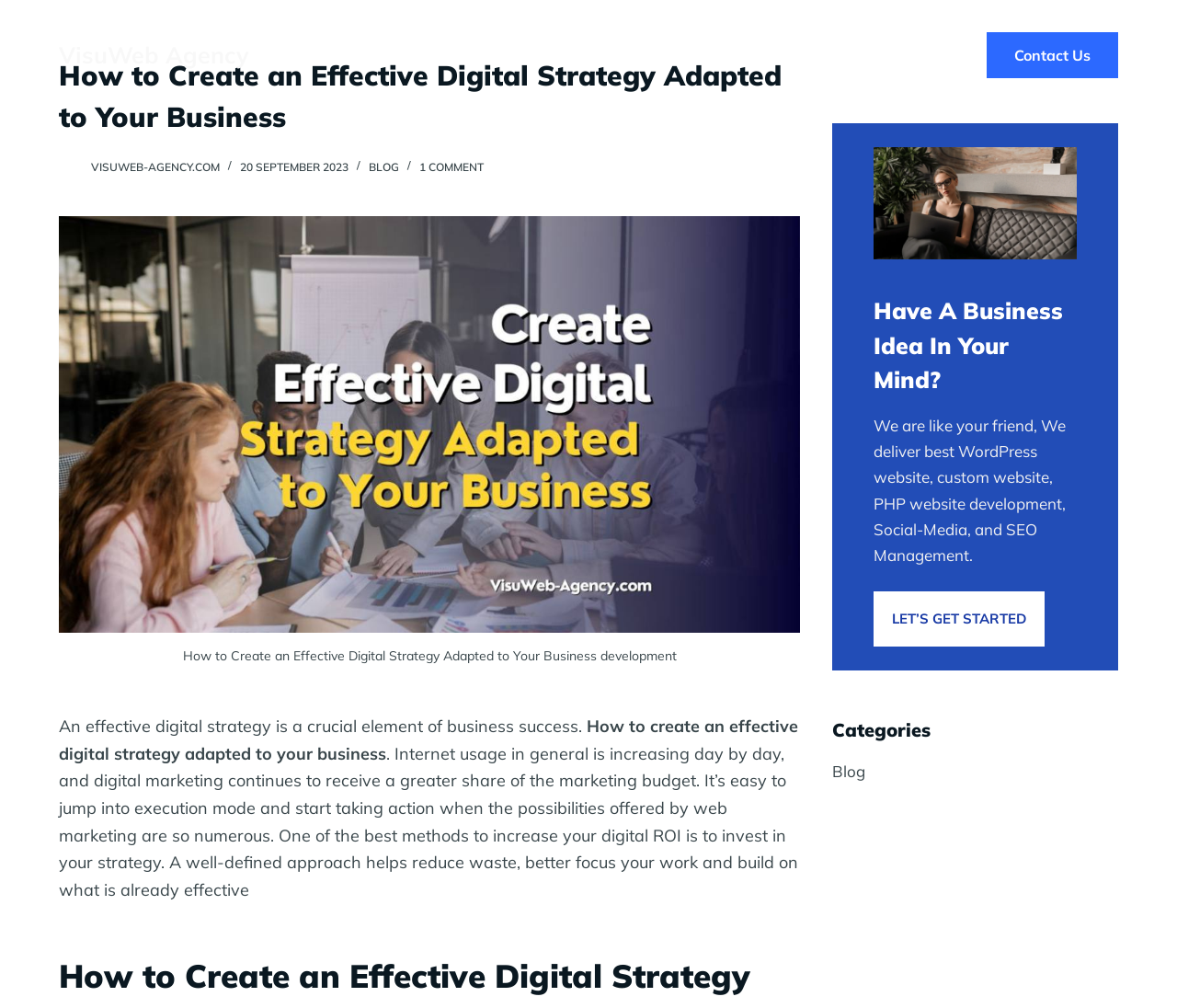Please study the image and answer the question comprehensively:
What is the topic of the blog post?

I found the answer by reading the heading element 'How to Create an Effective Digital Strategy Adapted to Your Business' which is the main topic of the blog post.